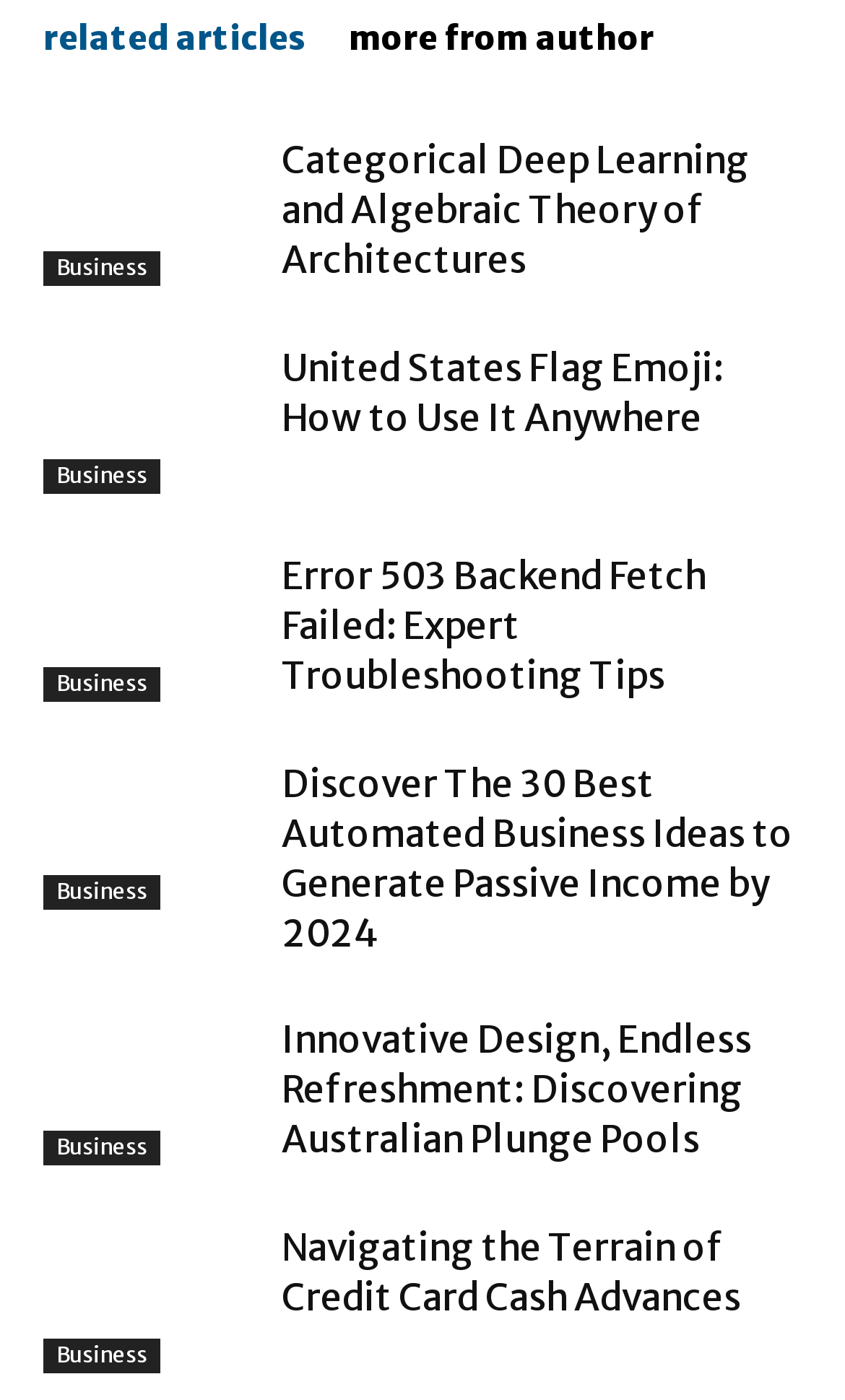Respond to the question below with a single word or phrase:
What is the topic of the first article?

Categorical Deep Learning